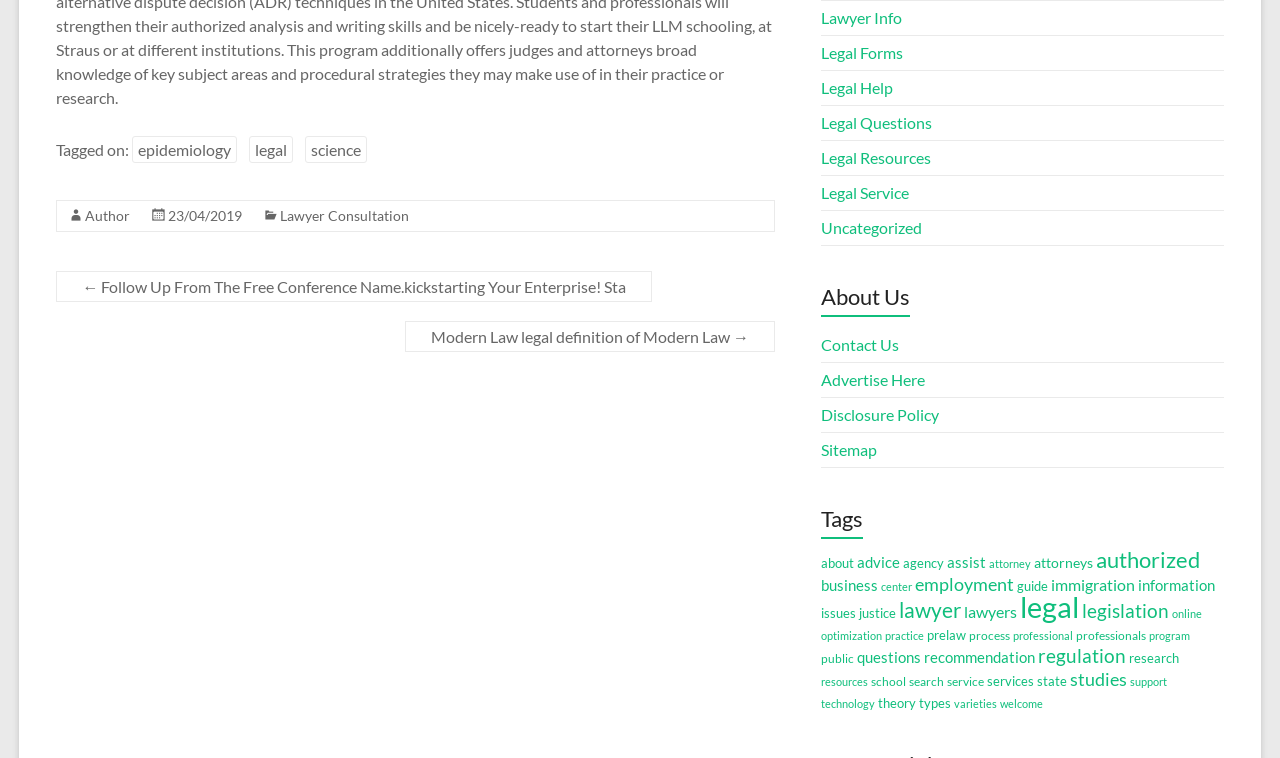Locate the bounding box coordinates of the area to click to fulfill this instruction: "Contact the lawyer". The bounding box should be presented as four float numbers between 0 and 1, in the order [left, top, right, bottom].

[0.641, 0.442, 0.702, 0.468]